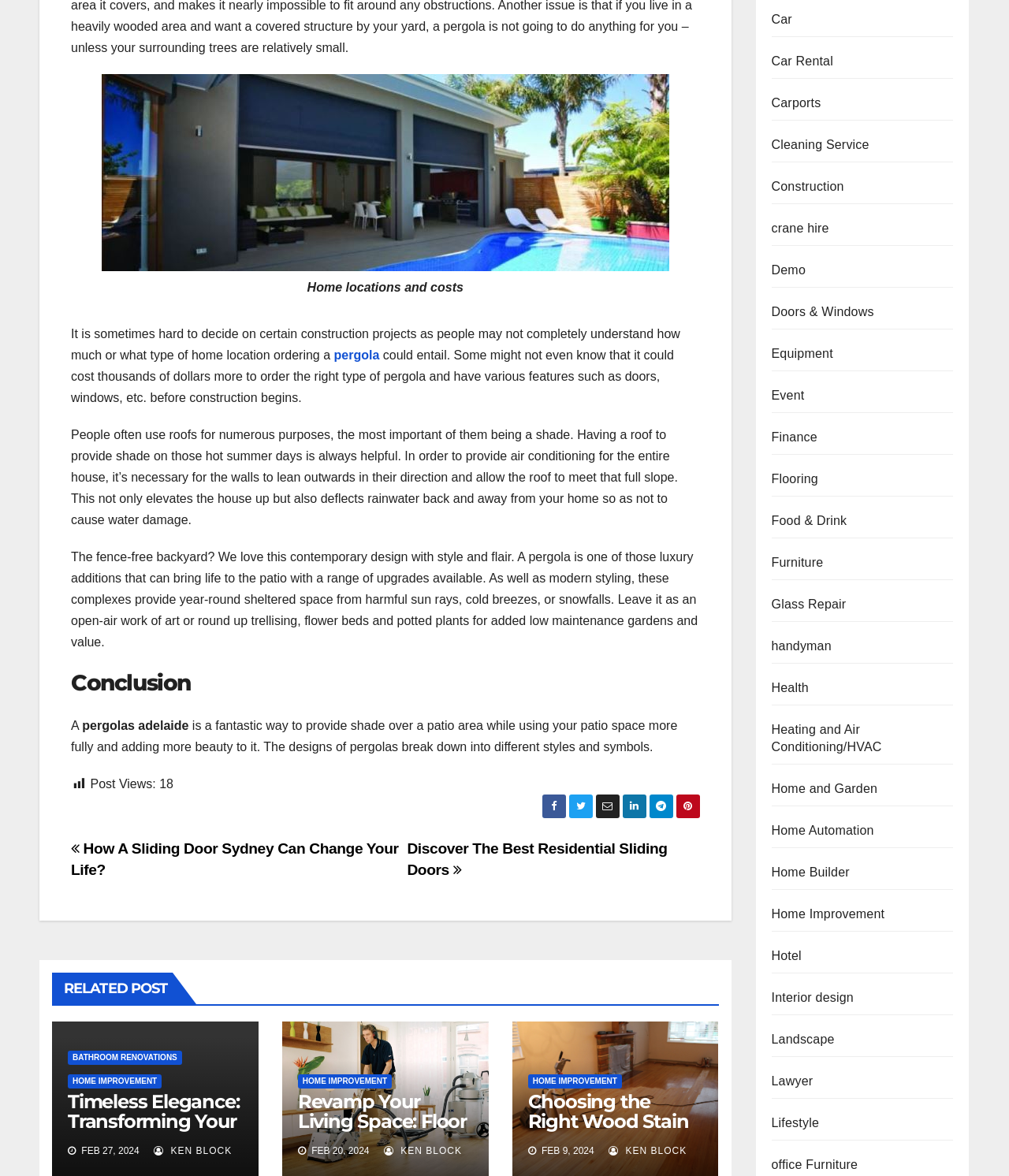What is the purpose of a pergola?
Refer to the screenshot and answer in one word or phrase.

Provide shade